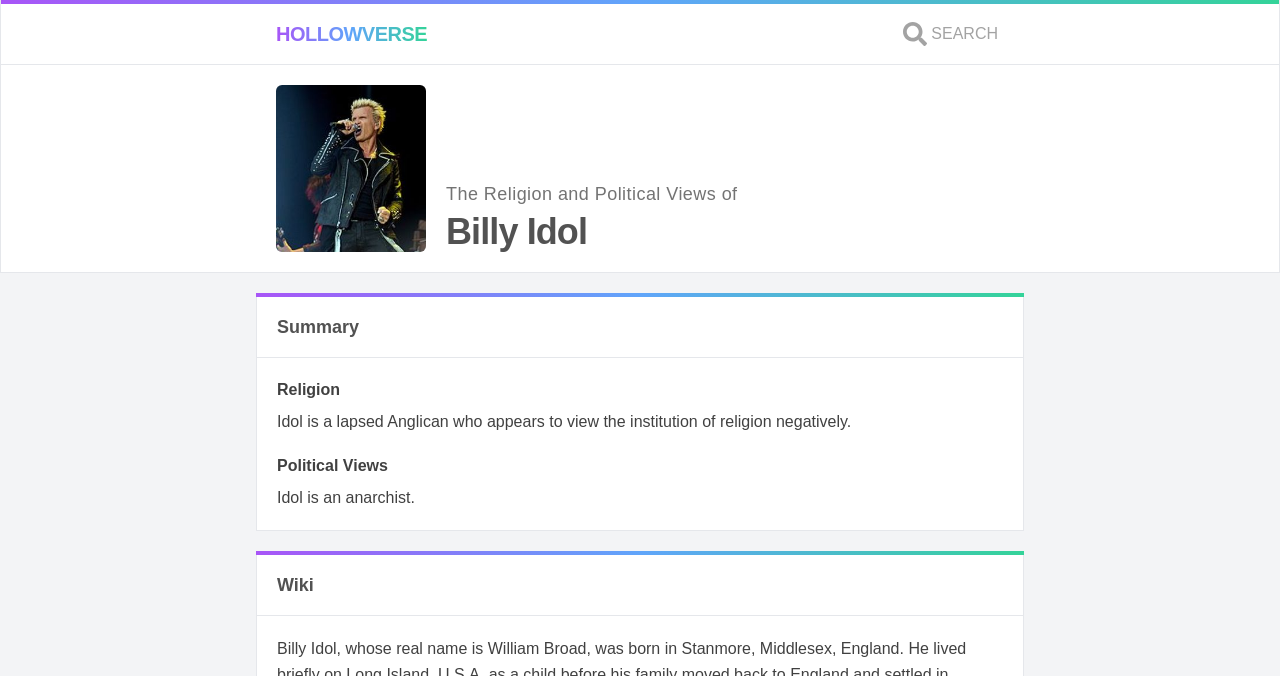What is the last word in the 'Political Views' section?
Provide a well-explained and detailed answer to the question.

I found the answer by looking at the last sentence in the 'Political Views' section, which states that 'Idol is an anarchist.' The last word in this sentence is 'anarchist'.